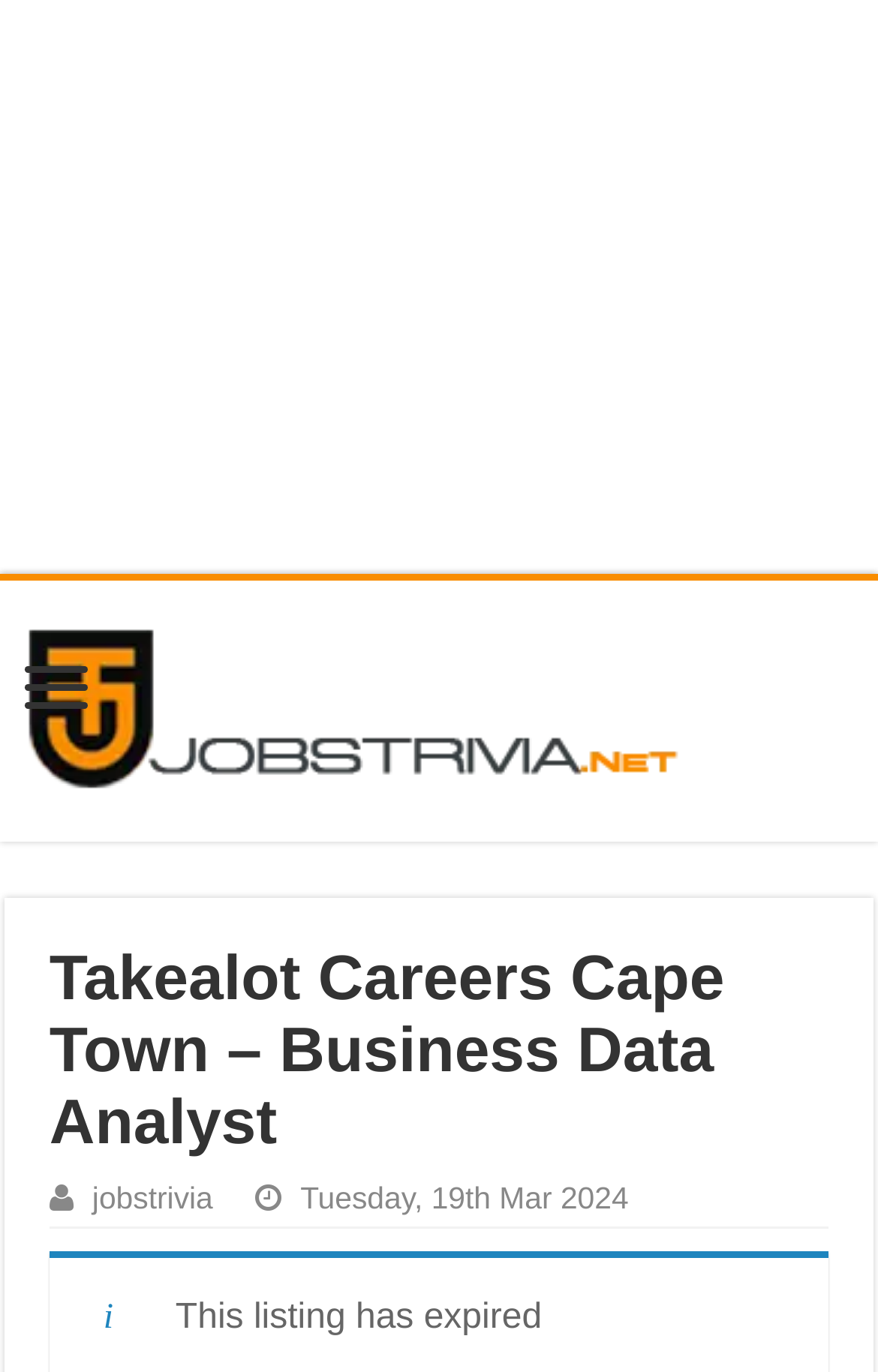Determine the main text heading of the webpage and provide its content.

Takealot Careers Cape Town – Business Data Analyst